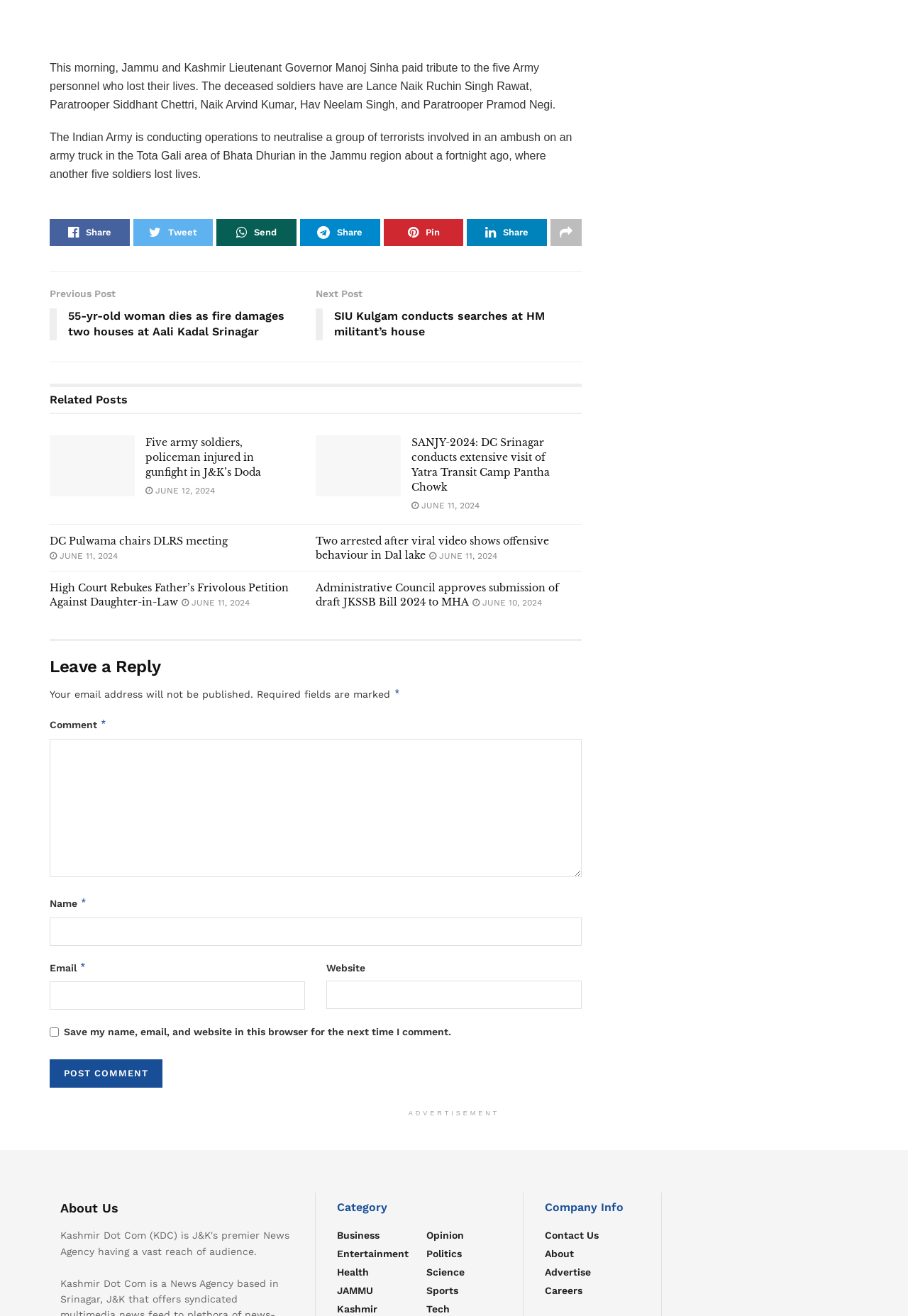What is the topic of the first article?
Please respond to the question with a detailed and informative answer.

The first article is about the Lieutenant Governor of Jammu and Kashmir paying tribute to five Army personnel who lost their lives, which indicates that the topic of the article is related to Jammu and Kashmir.